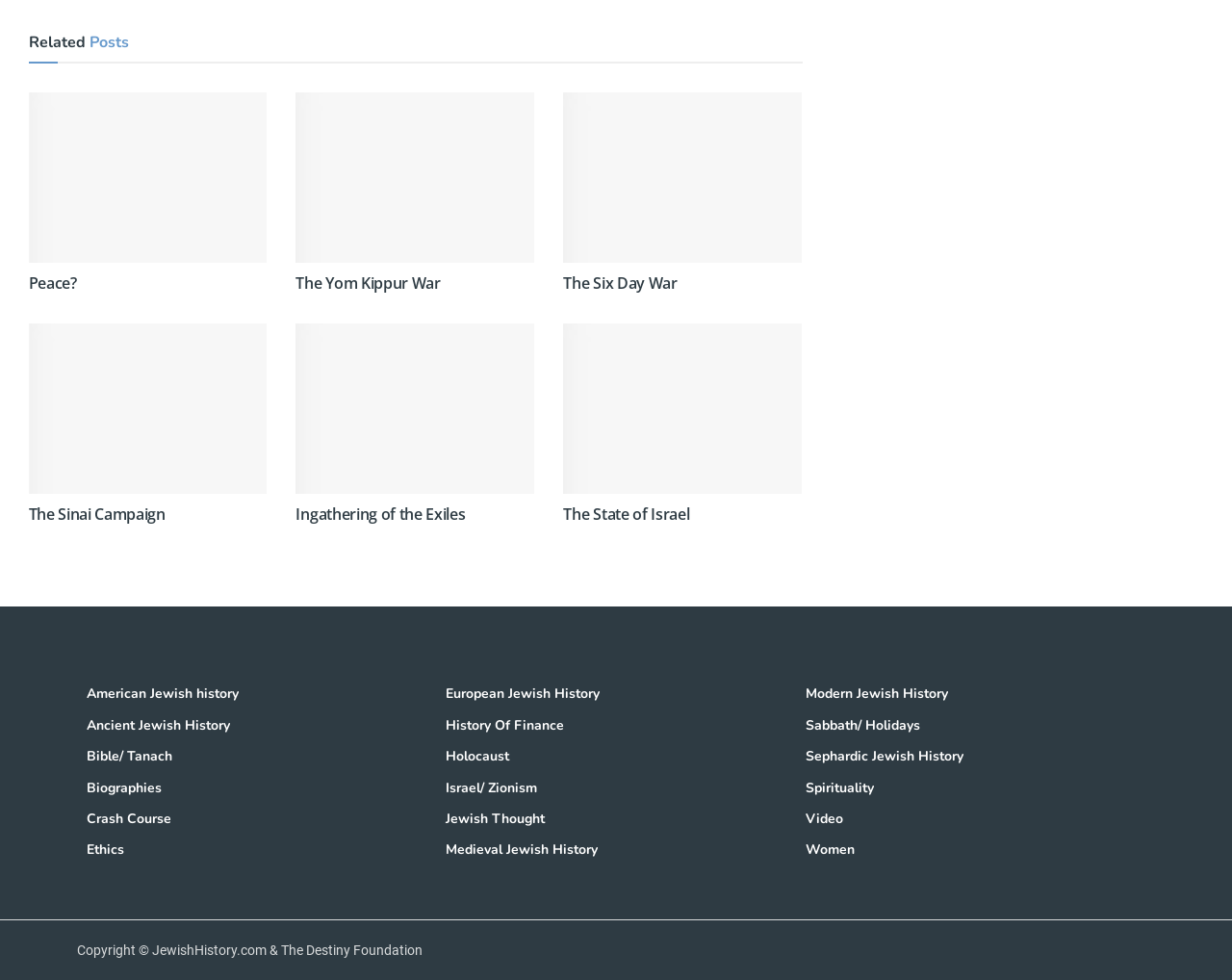Find the bounding box coordinates corresponding to the UI element with the description: "American Jewish history". The coordinates should be formatted as [left, top, right, bottom], with values as floats between 0 and 1.

[0.07, 0.698, 0.346, 0.72]